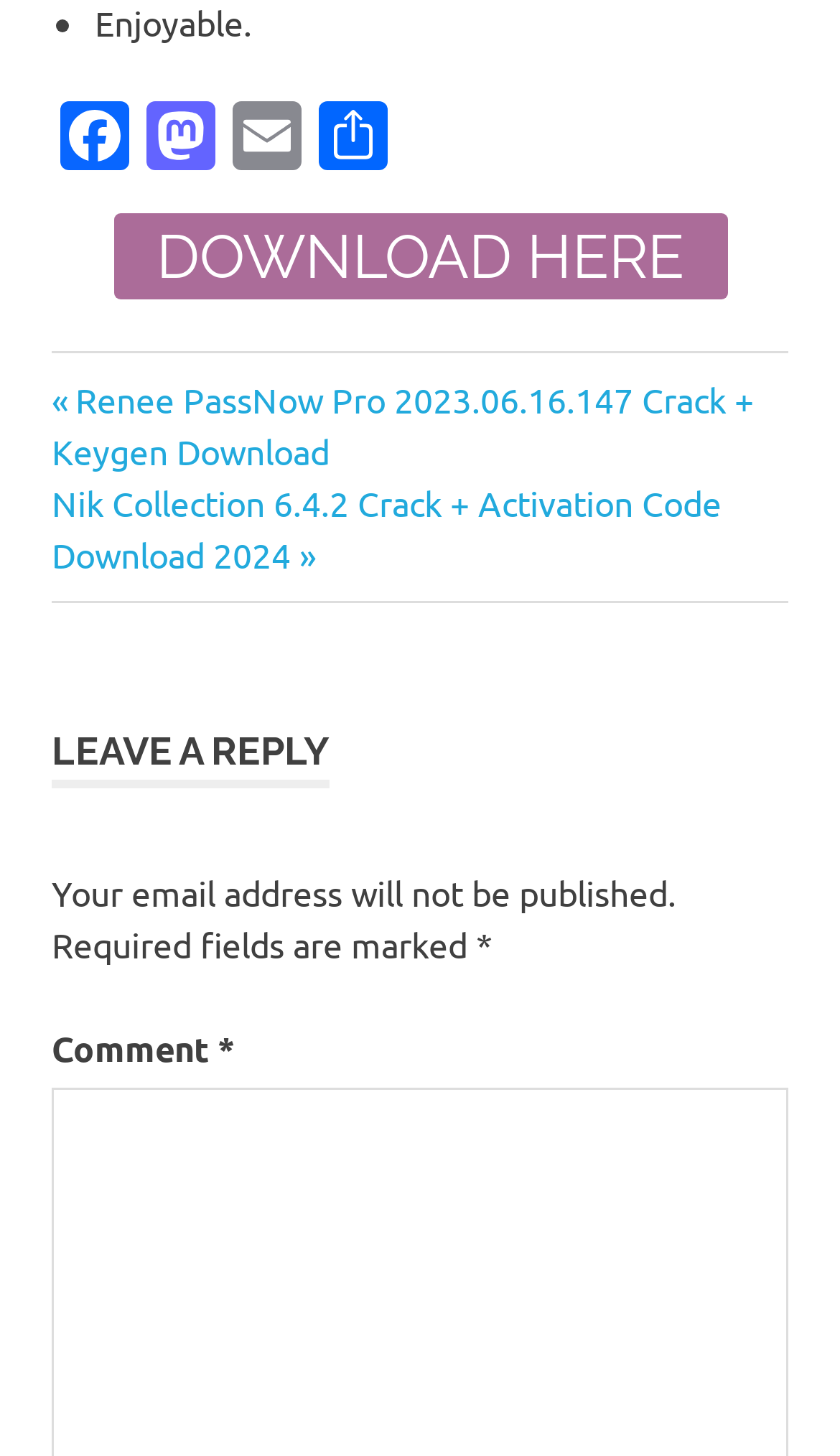What is the purpose of the 'DOWNLOAD HERE' button?
Deliver a detailed and extensive answer to the question.

The 'DOWNLOAD HERE' button is prominently displayed on the webpage, suggesting that it is a key action that users can take. Given the context of the webpage, which appears to be discussing a software or file, it is likely that the button is intended to allow users to download the file.